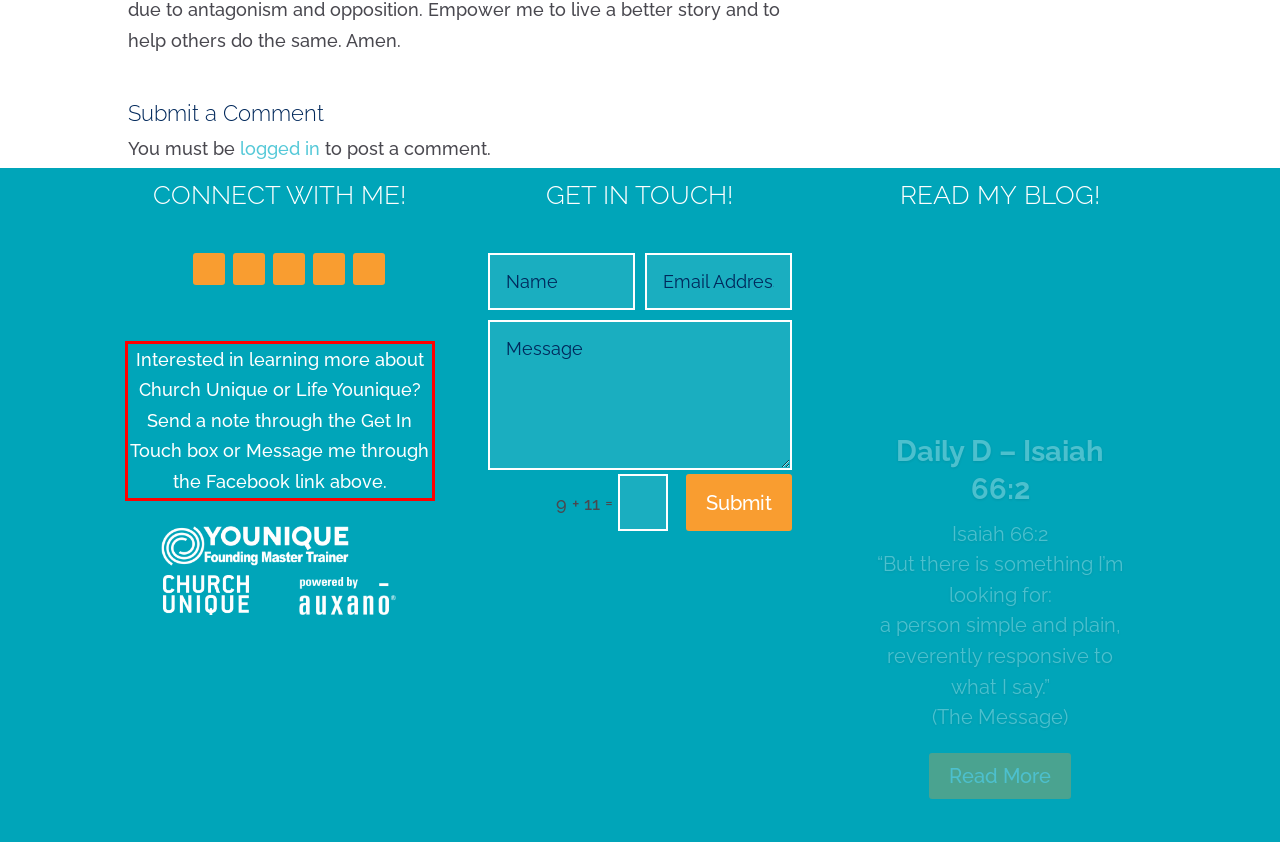Look at the provided screenshot of the webpage and perform OCR on the text within the red bounding box.

Interested in learning more about Church Unique or Life Younique? Send a note through the Get In Touch box or Message me through the Facebook link above.